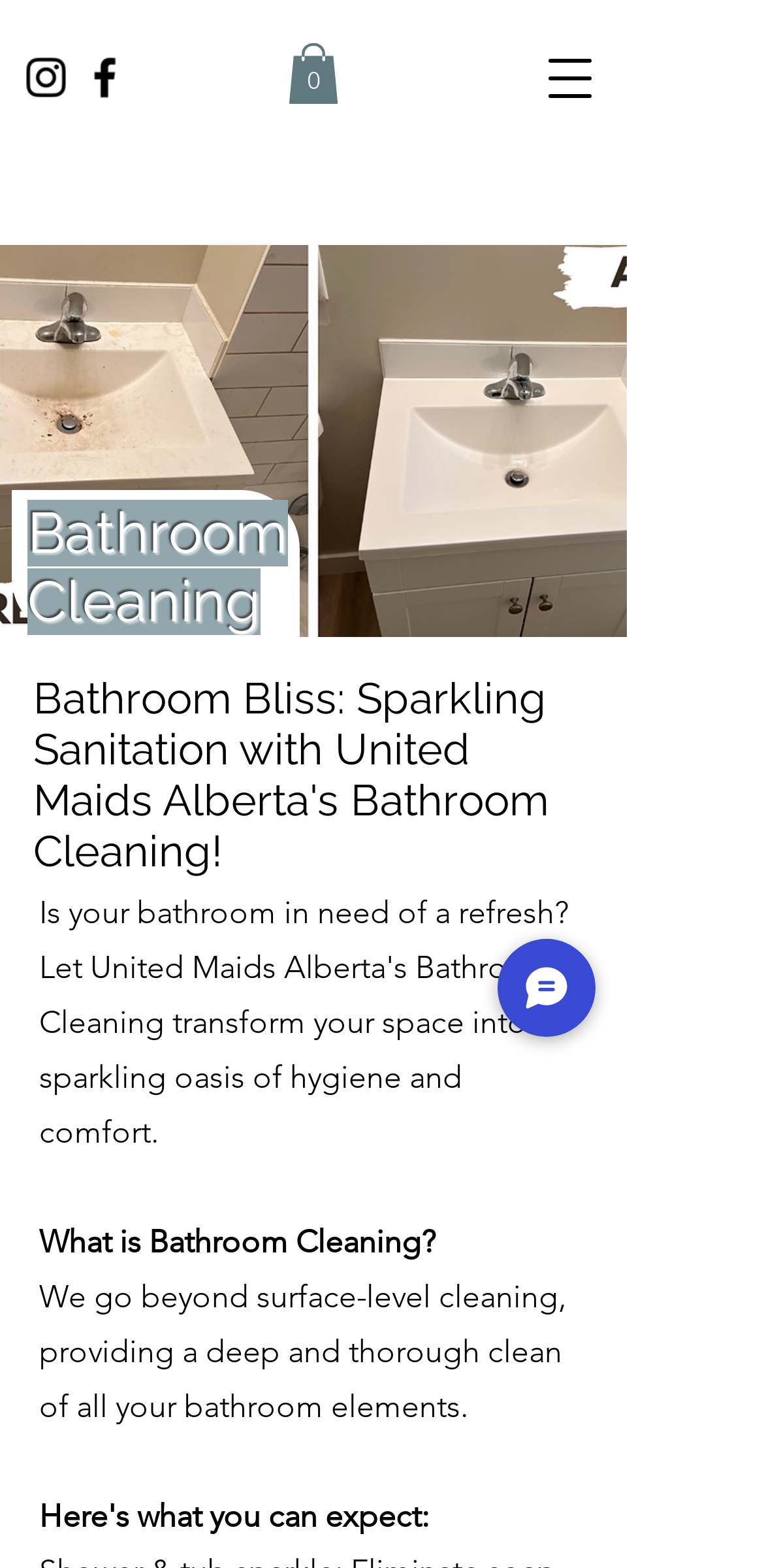Illustrate the webpage's structure and main components comprehensively.

The webpage is about United Maids Alberta's Bathroom Cleaning services. At the top left, there is a social bar with links to Instagram and Facebook, each accompanied by an image. To the right of the social bar, there is a link to a cart with 0 items, represented by an SVG icon. 

On the top right, there is a button to open a navigation menu. Below the navigation button, there is a large image that takes up most of the width of the page, depicting a bathroom cleaning scene. Above the image, there is a heading that reads "Bathroom Cleaning". 

Below the image, there is a prominent heading that says "Bathroom Bliss: Sparkling Sanitation with United Maids Alberta's Bathroom Cleaning!". This is followed by a series of paragraphs that describe the bathroom cleaning services. The first paragraph asks "What is Bathroom Cleaning?" and the second paragraph explains that the service provides a deep and thorough clean of all bathroom elements. There is a small gap between the second and third paragraphs, indicated by a non-breaking space character. 

At the bottom right of the page, there is a button to initiate a chat. The button is accompanied by a small image. Overall, the webpage has a clean and organized layout, with clear headings and concise text that effectively communicates the bathroom cleaning services offered by United Maids Alberta.